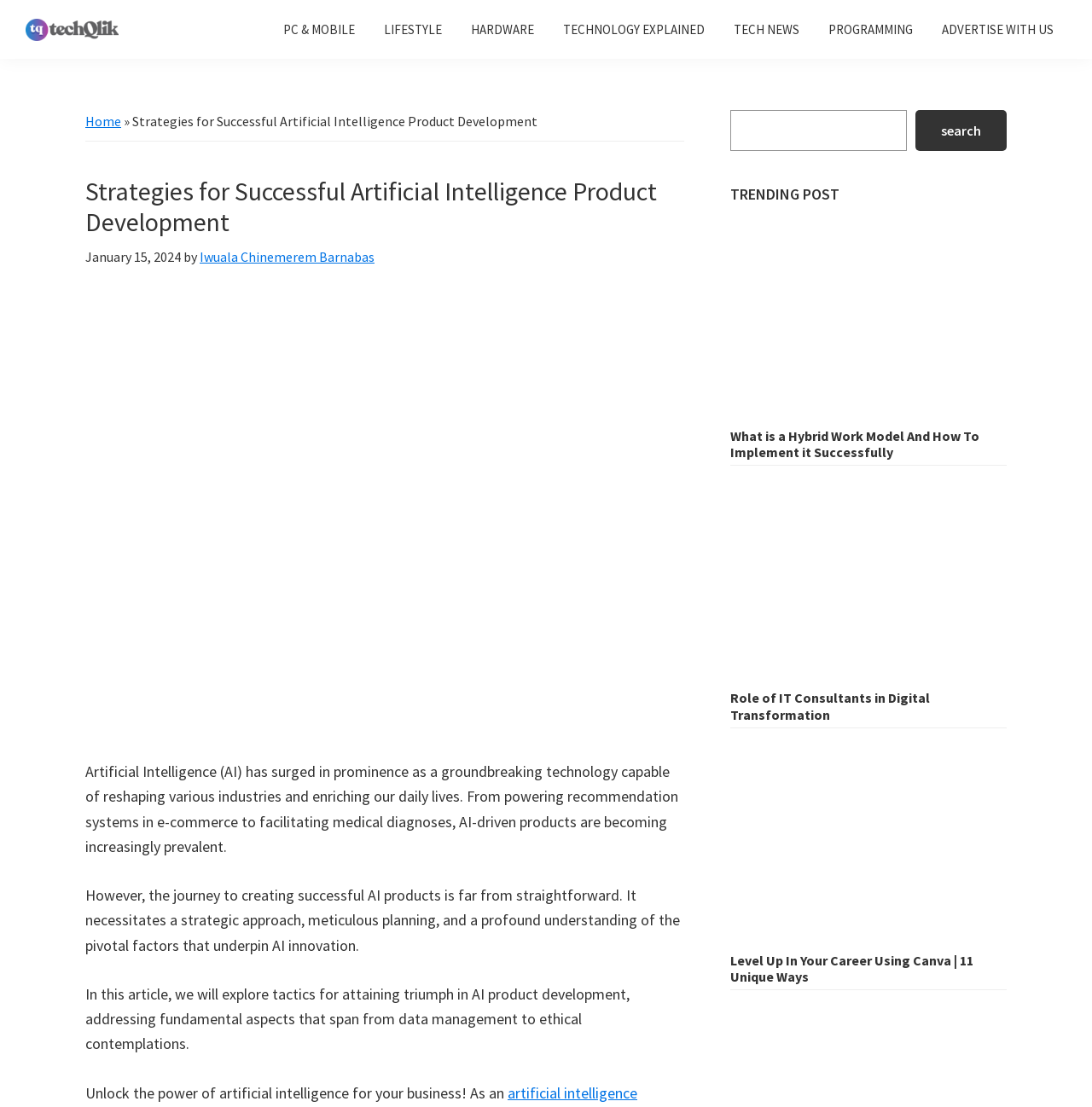What is the topic of the main article?
Based on the image, give a concise answer in the form of a single word or short phrase.

Artificial Intelligence Product Development